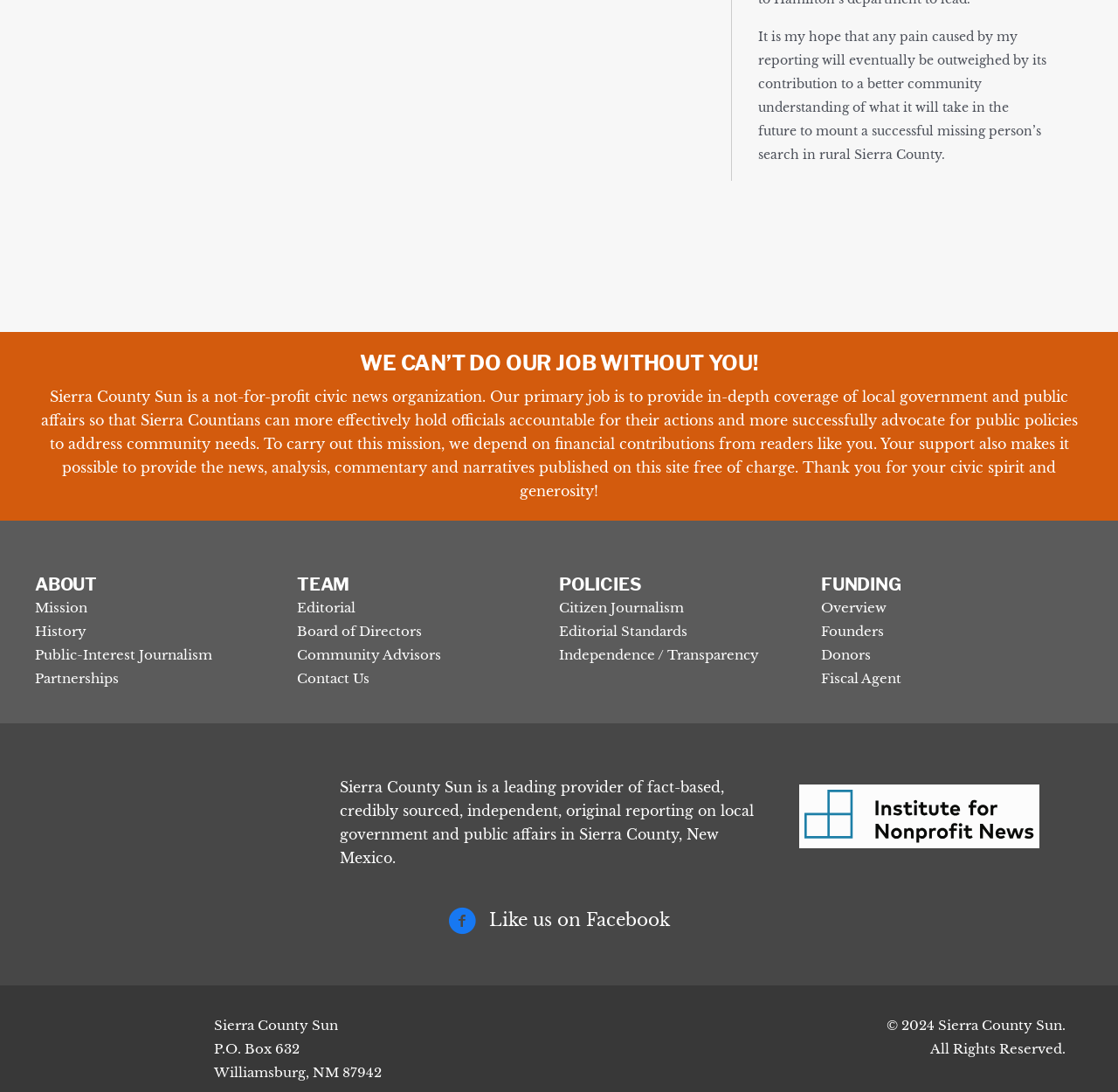Extract the bounding box coordinates for the HTML element that matches this description: "Community Advisors". The coordinates should be four float numbers between 0 and 1, i.e., [left, top, right, bottom].

[0.266, 0.592, 0.395, 0.607]